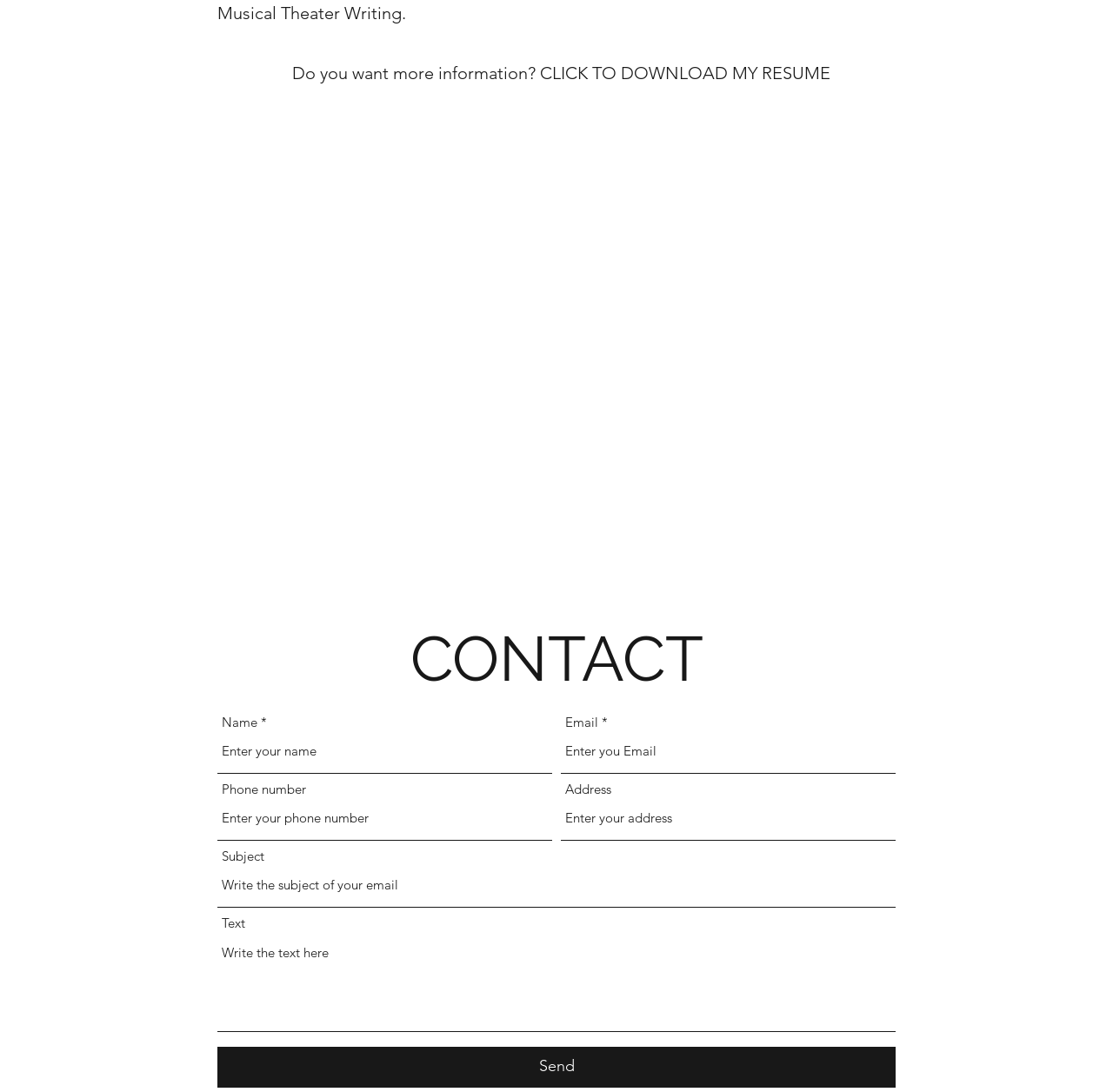From the image, can you give a detailed response to the question below:
What is the purpose of the downloadable file?

The link 'Do you want more information? CLICK TO DOWNLOAD MY RESUME' suggests that the downloadable file is the resume of the person, likely the owner of the website.